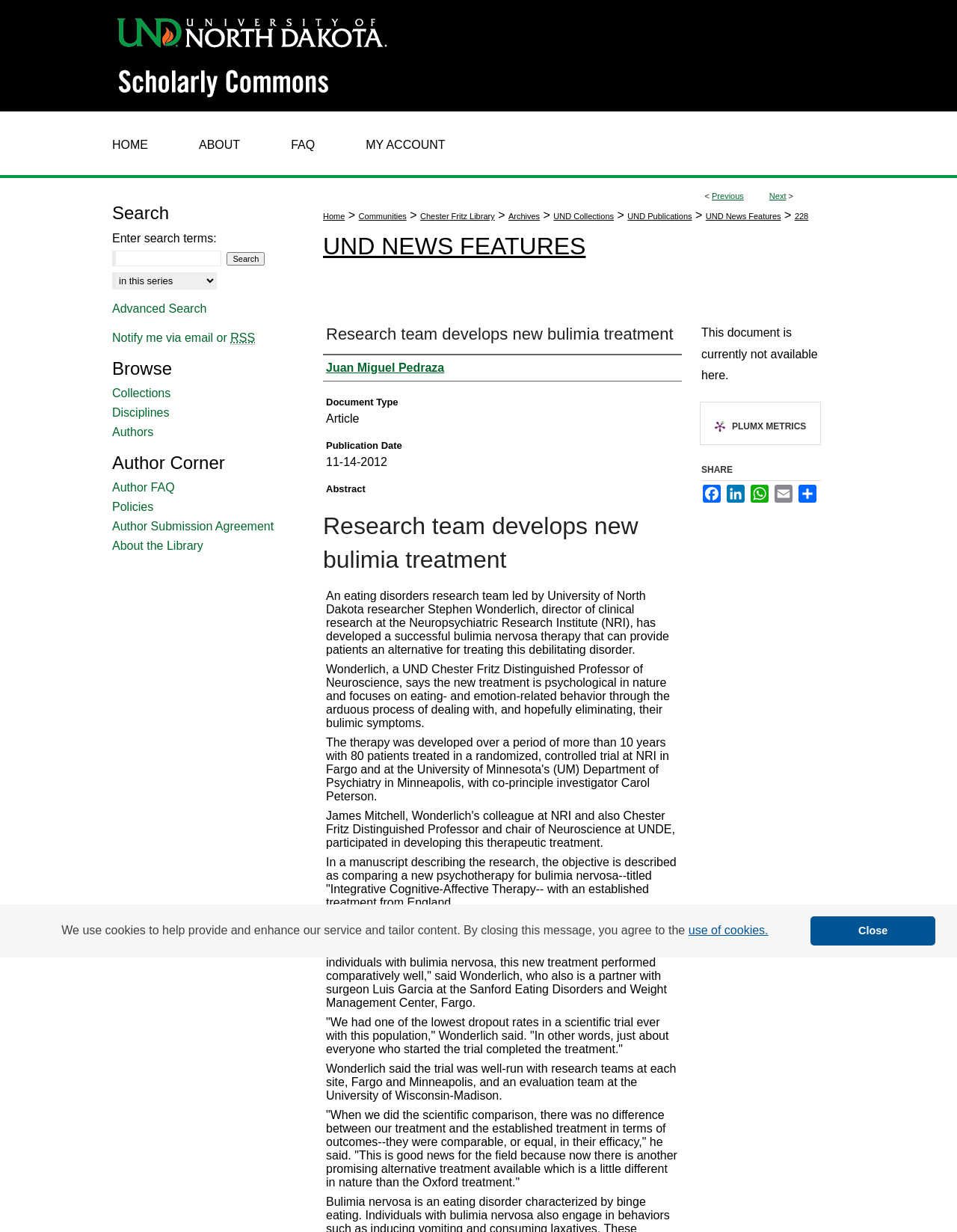Could you find the bounding box coordinates of the clickable area to complete this instruction: "Click the 'UND Scholarly Commons' link"?

[0.117, 0.0, 0.883, 0.09]